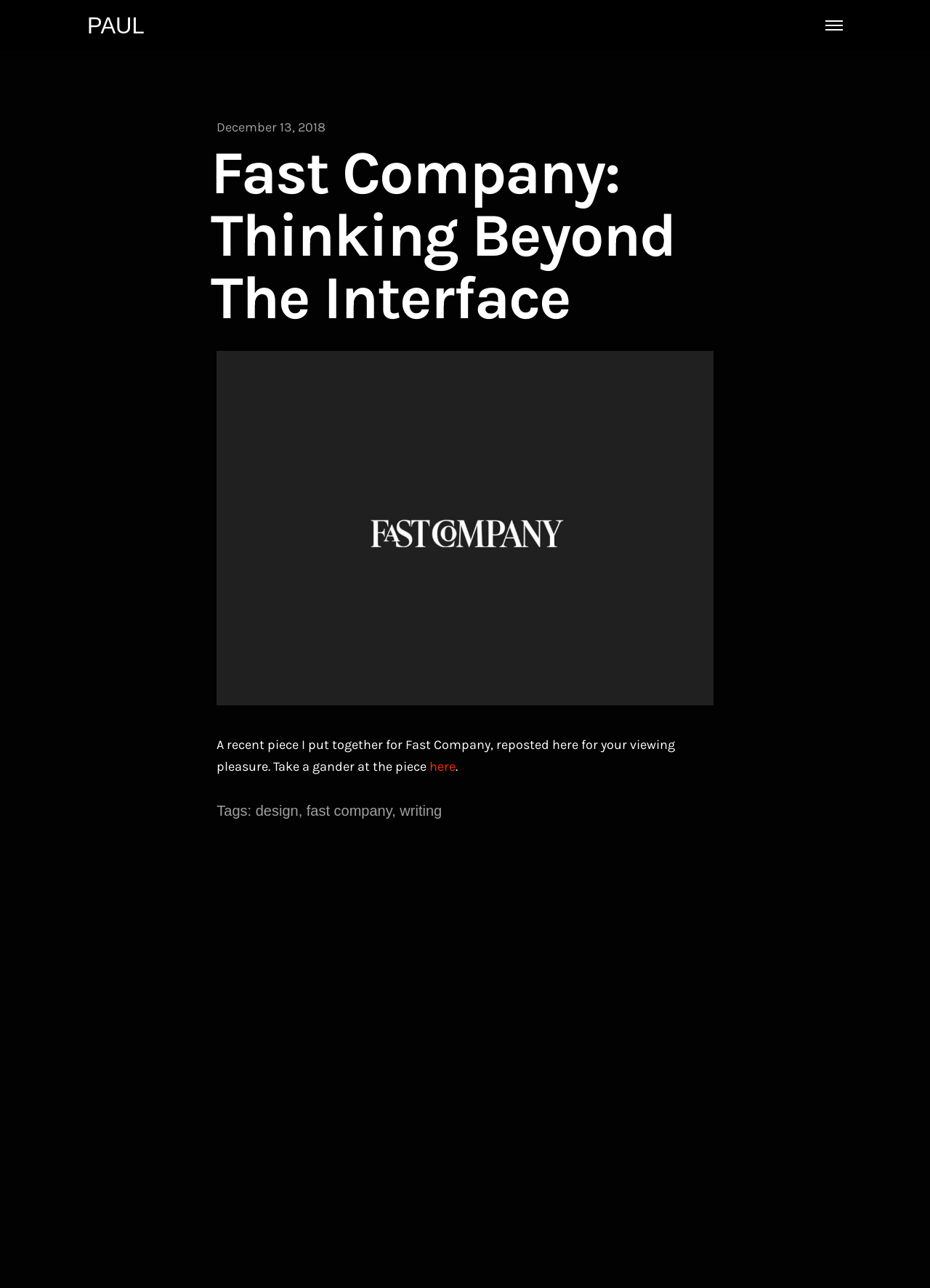Pinpoint the bounding box coordinates of the clickable element needed to complete the instruction: "buy book on Amazon". The coordinates should be provided as four float numbers between 0 and 1: [left, top, right, bottom].

[0.372, 0.839, 0.419, 0.85]